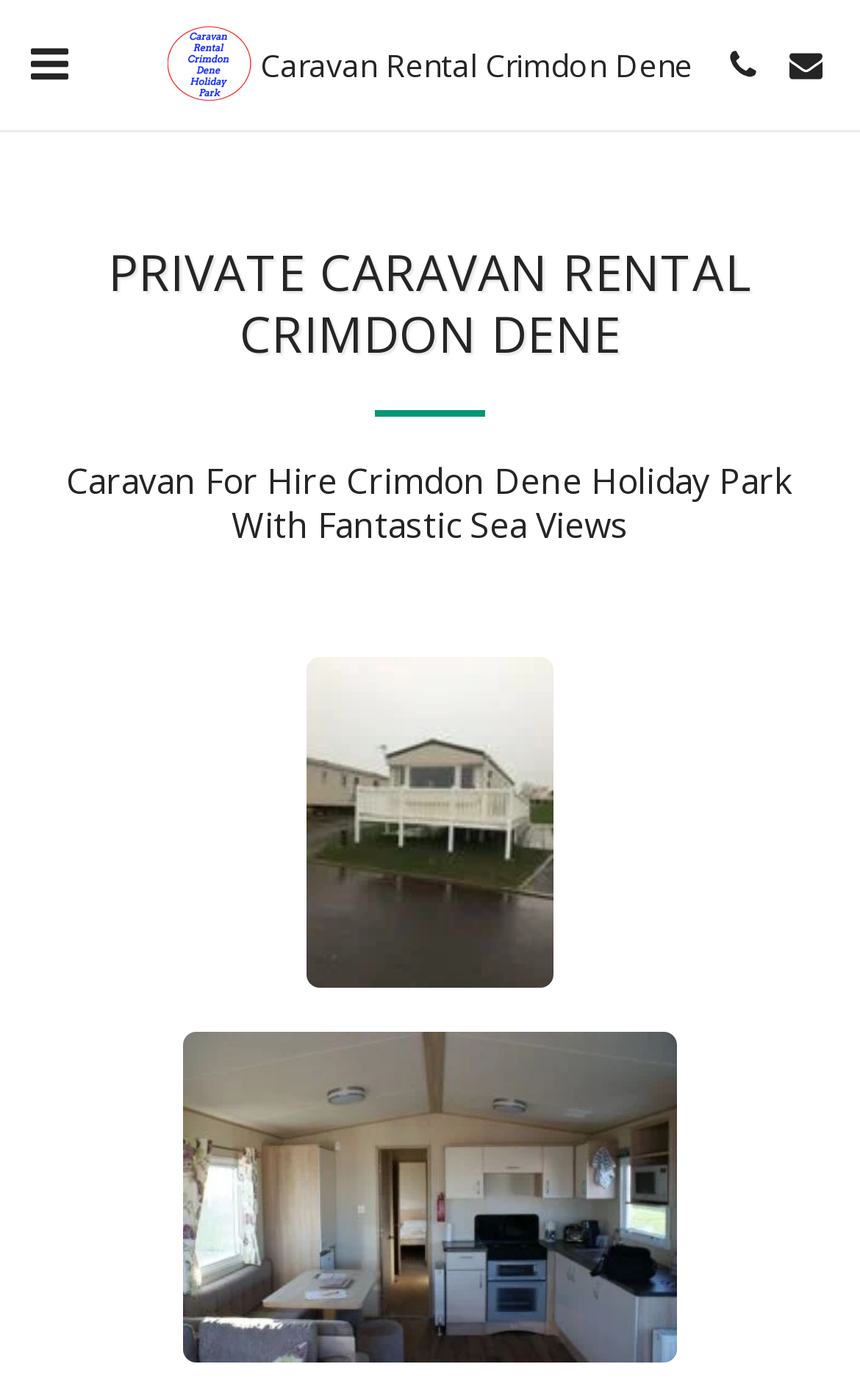What type of rental is offered?
Refer to the image and provide a thorough answer to the question.

Based on the webpage content, specifically the heading 'PRIVATE CARAVAN RENTAL CRIMDON DENE' and the link 'Caravan Rental Crimdon Dene', it can be inferred that the type of rental offered is private caravan rental.